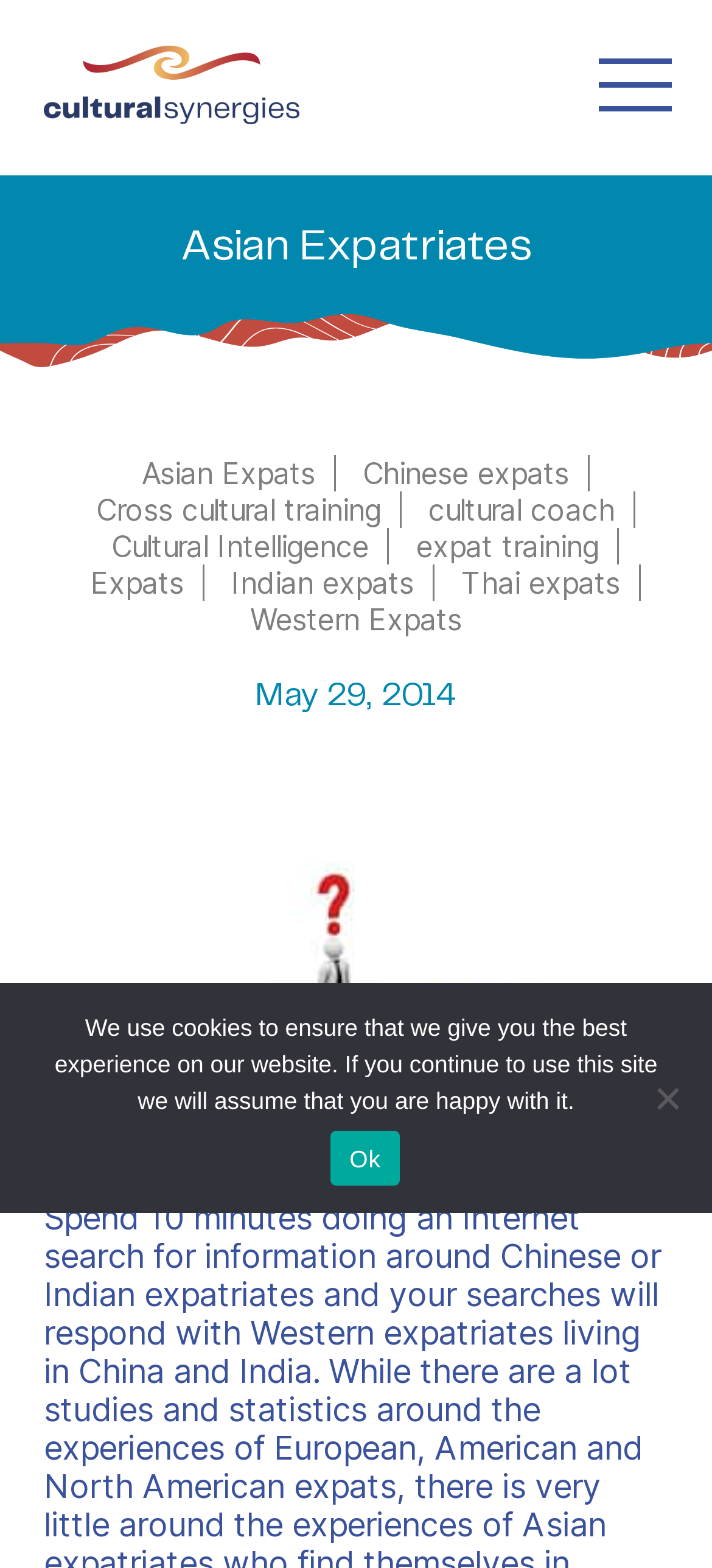Please answer the following question using a single word or phrase: What is the date mentioned on this webpage?

May 29, 2014